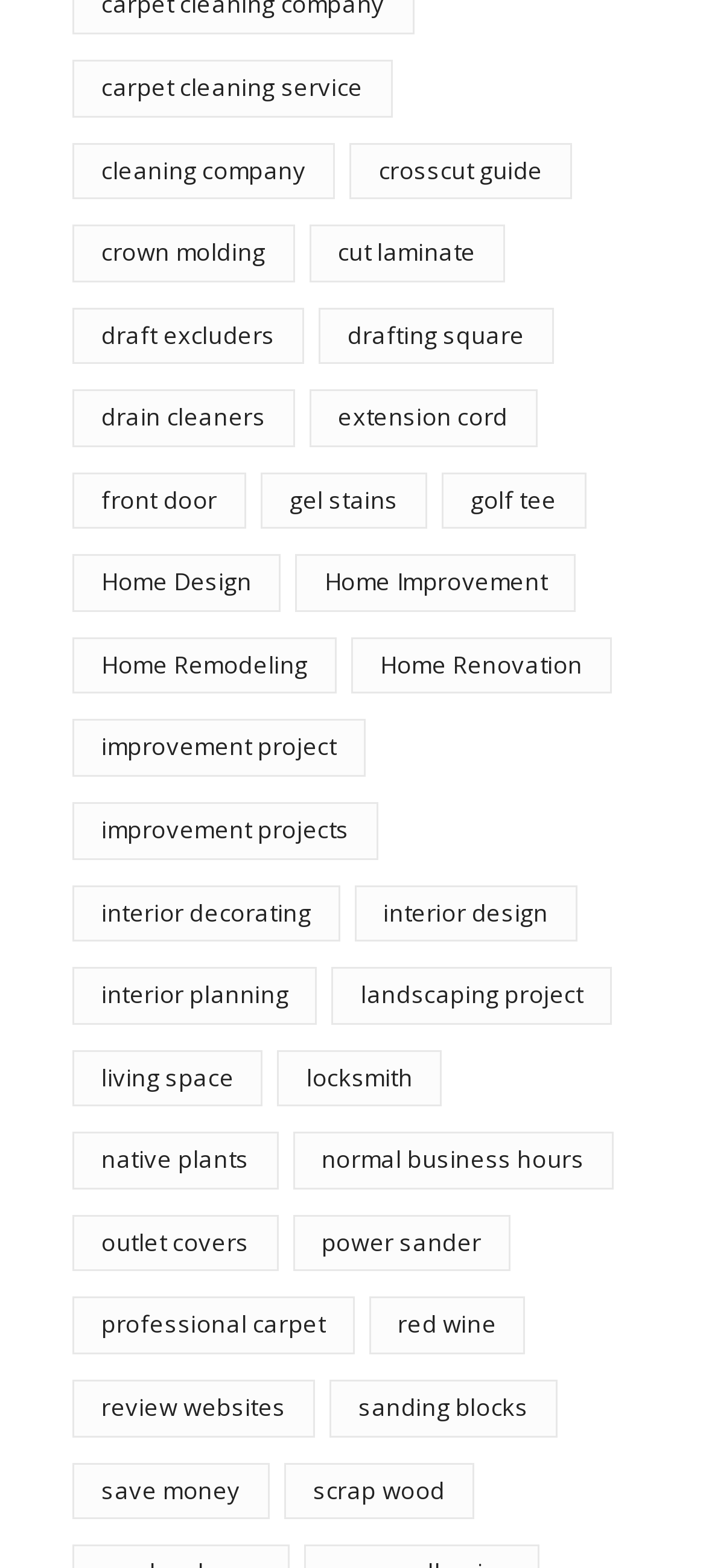Please determine the bounding box coordinates for the element that should be clicked to follow these instructions: "explore improvement project".

[0.103, 0.459, 0.517, 0.495]